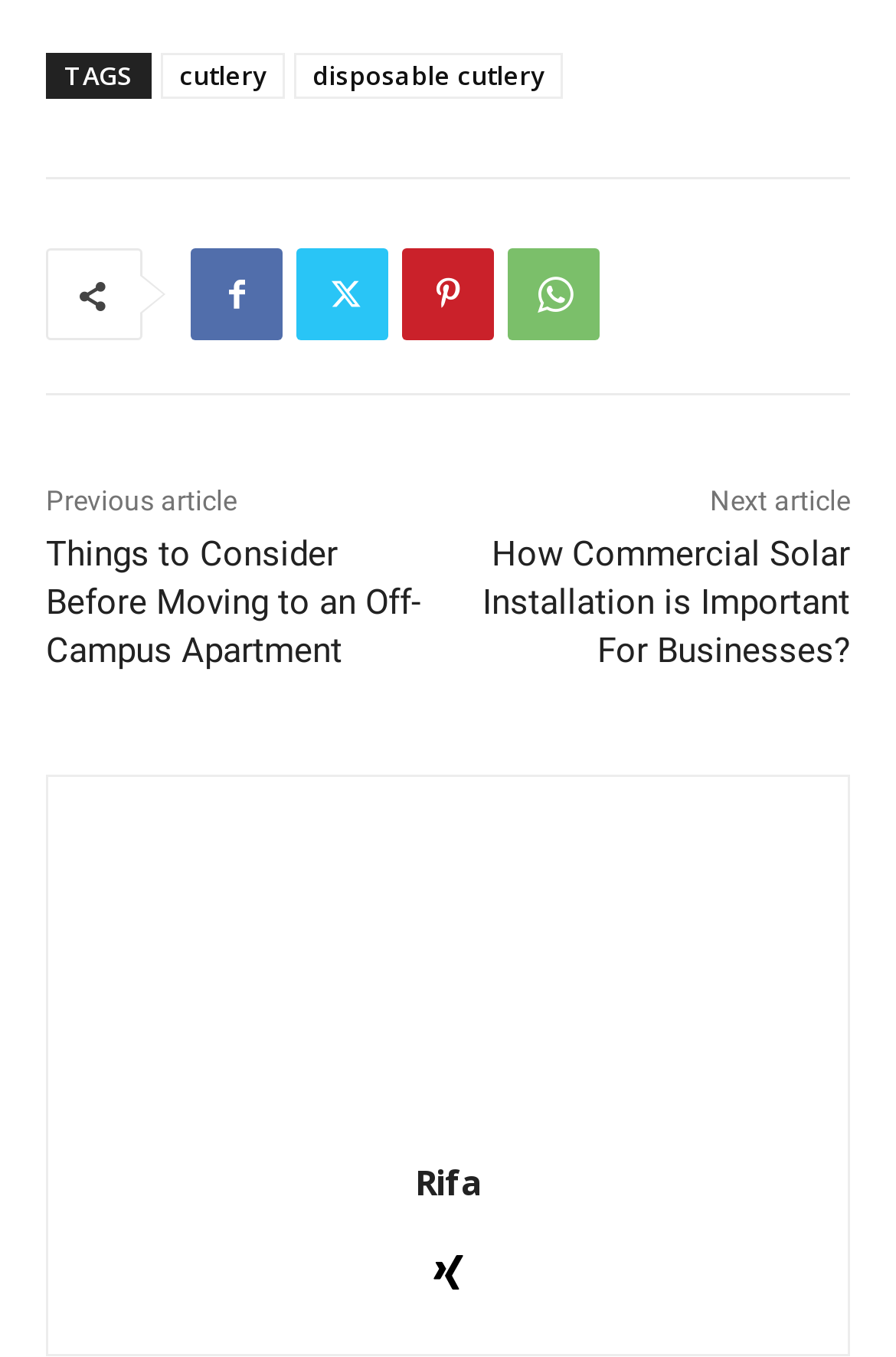Locate the bounding box coordinates of the element that needs to be clicked to carry out the instruction: "click on the '' icon". The coordinates should be given as four float numbers ranging from 0 to 1, i.e., [left, top, right, bottom].

[0.213, 0.183, 0.315, 0.251]